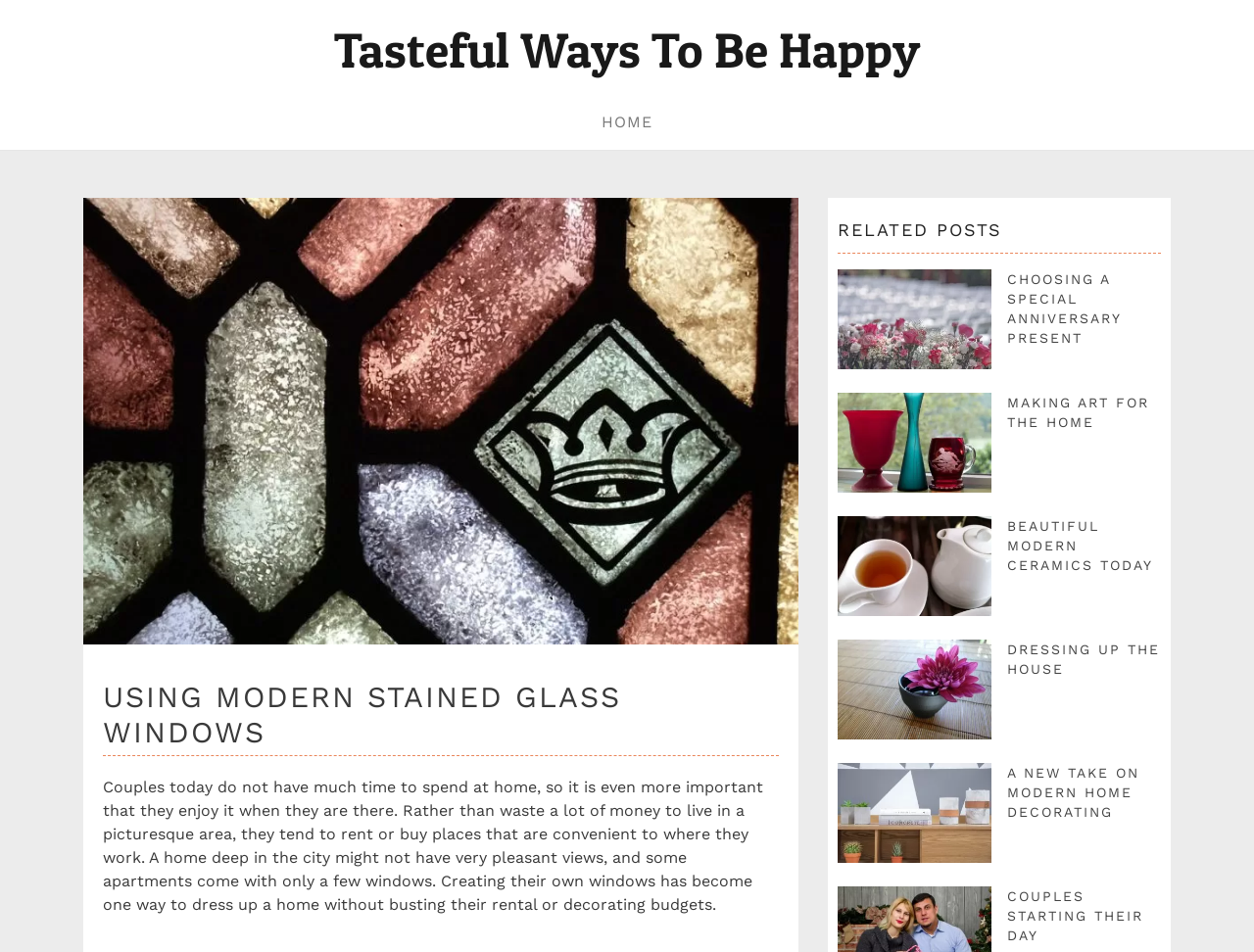Determine the bounding box coordinates of the region to click in order to accomplish the following instruction: "Explore the topic of dressing up the house". Provide the coordinates as four float numbers between 0 and 1, specifically [left, top, right, bottom].

[0.803, 0.674, 0.925, 0.711]